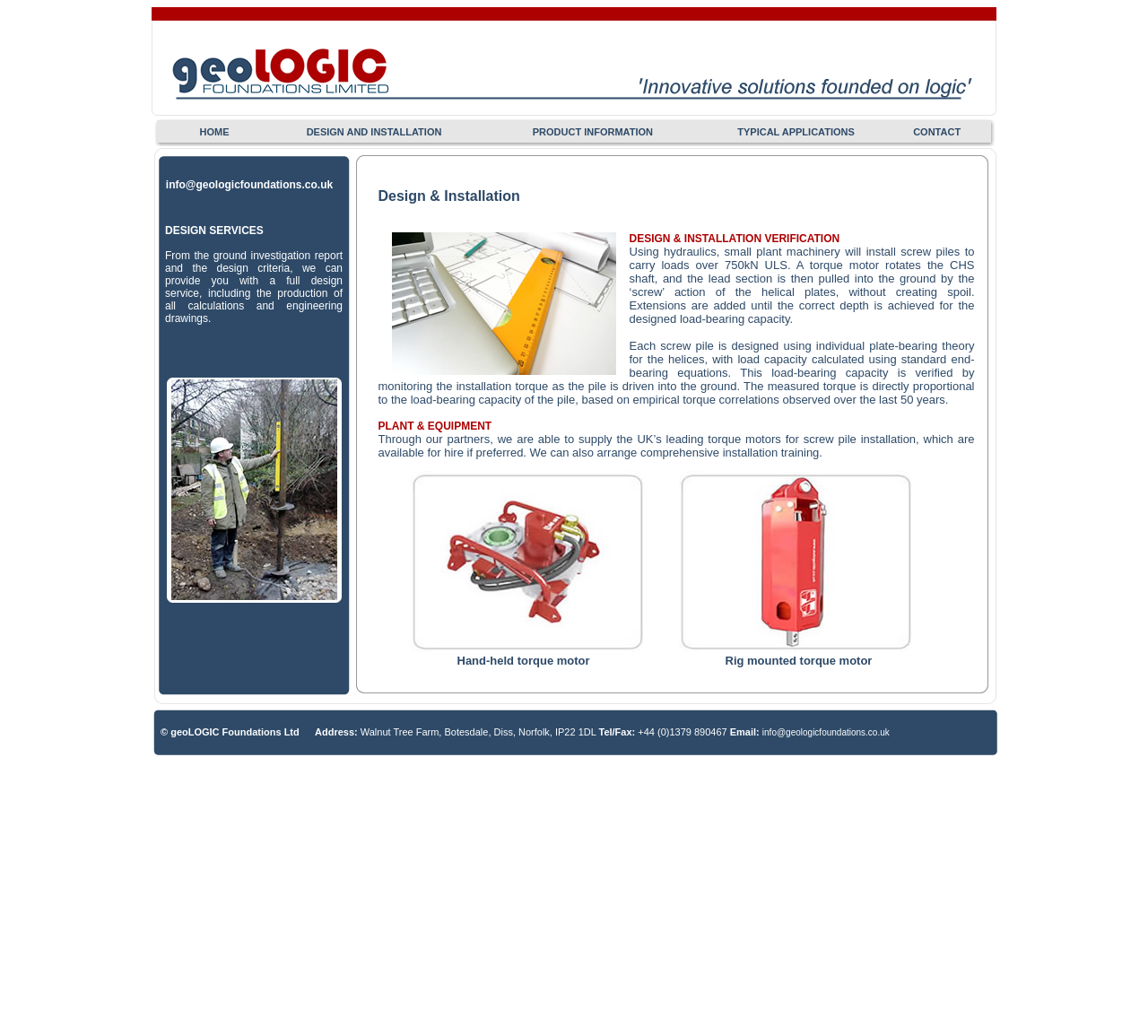Provide a short answer using a single word or phrase for the following question: 
What is the purpose of the screw piles?

To carry loads over 750kN ULS